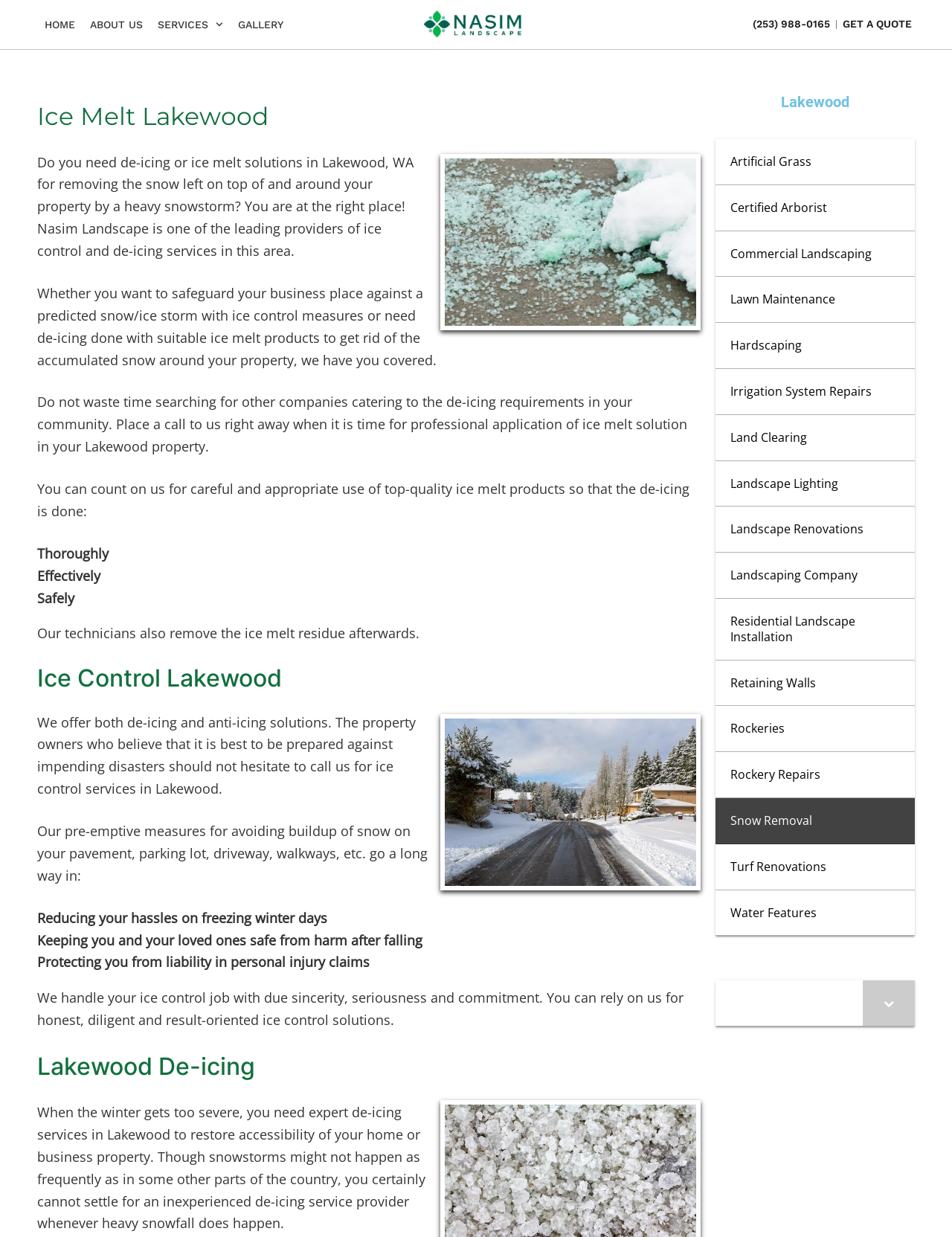Show the bounding box coordinates of the region that should be clicked to follow the instruction: "Learn about ice melt solutions."

[0.039, 0.082, 0.736, 0.106]